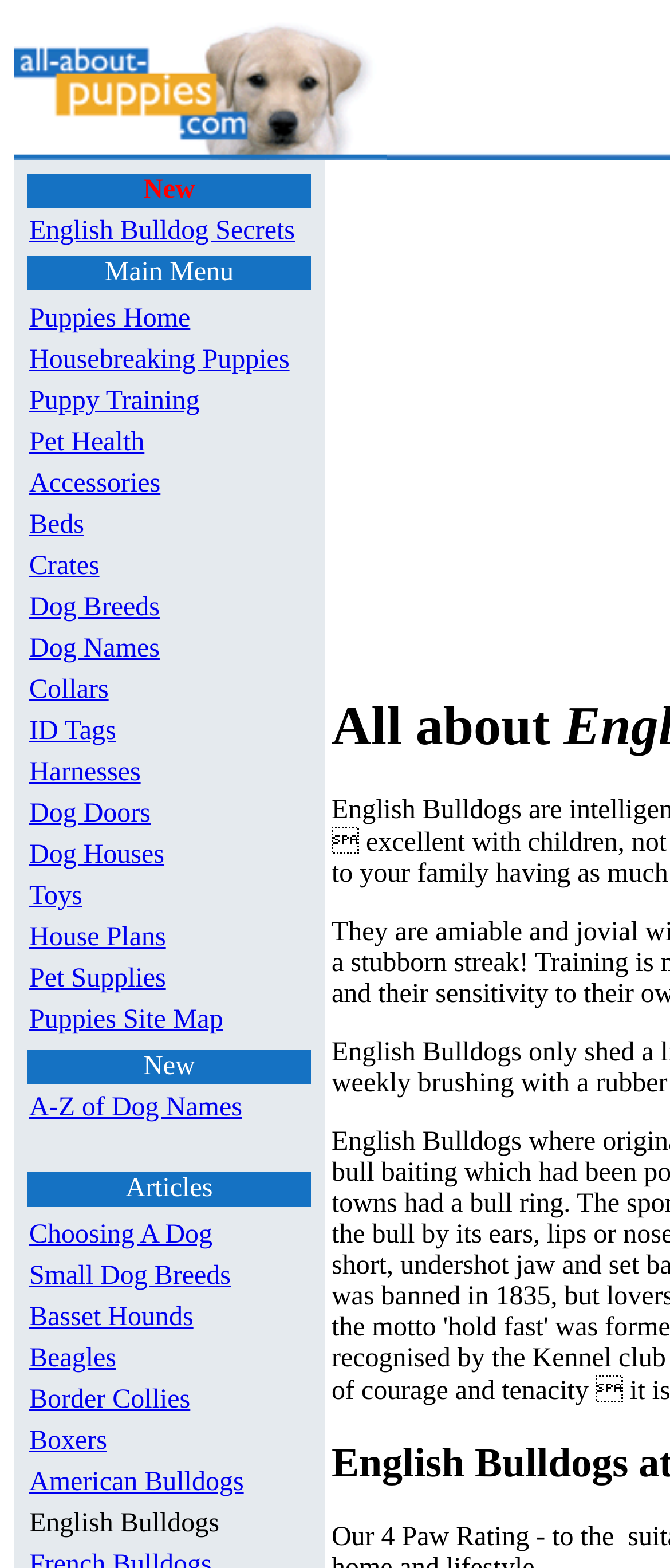What is the purpose of the 'Puppies Home' link?
Kindly offer a detailed explanation using the data available in the image.

The 'Puppies Home' link is likely intended to provide information and resources related to puppies, such as housebreaking, training, and health, as suggested by the surrounding links and content.